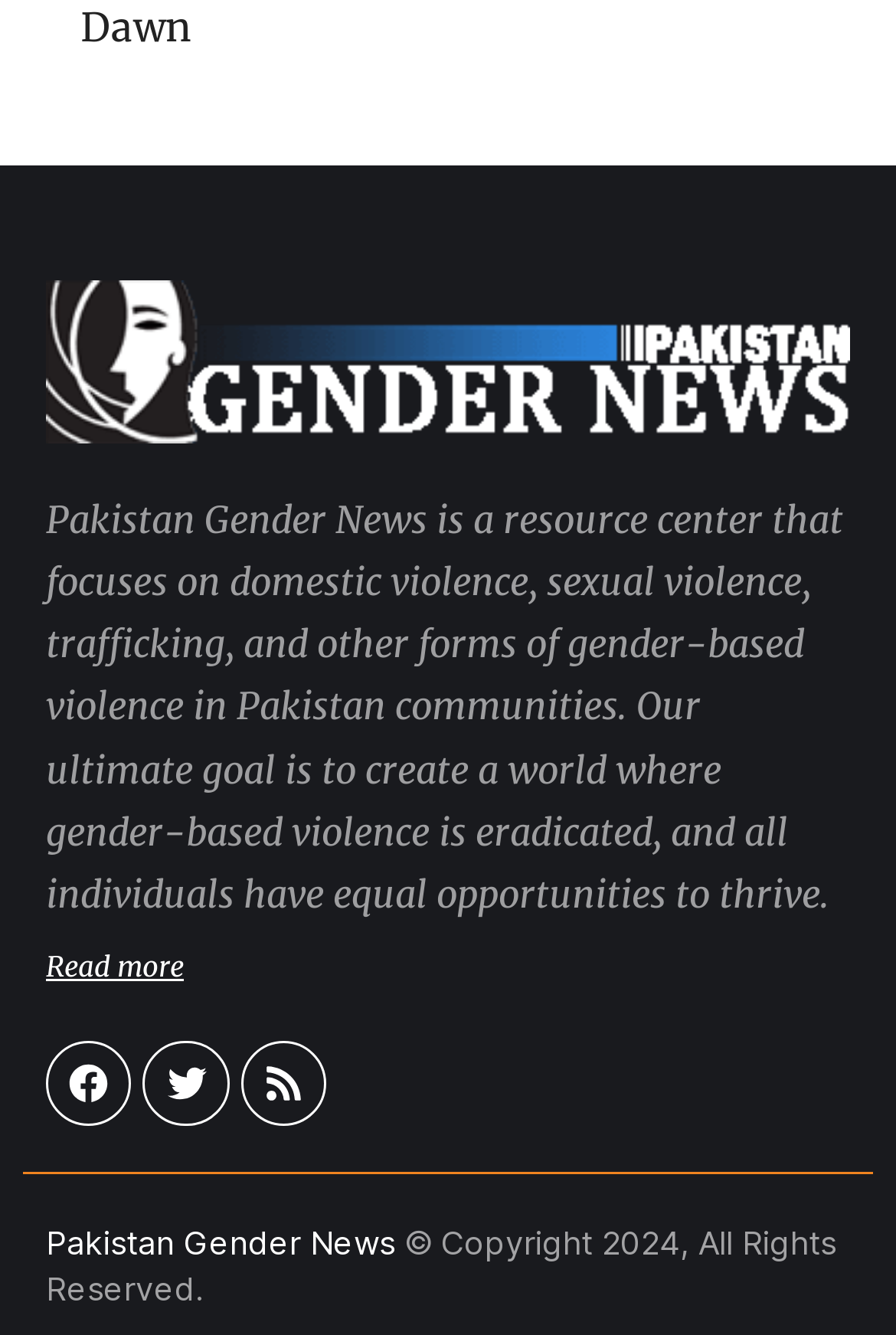What is the copyright year mentioned on the webpage?
Please provide a detailed answer to the question.

The StaticText element '© Copyright 2024, All Rights Reserved.' indicates that the copyright year mentioned on the webpage is 2024.